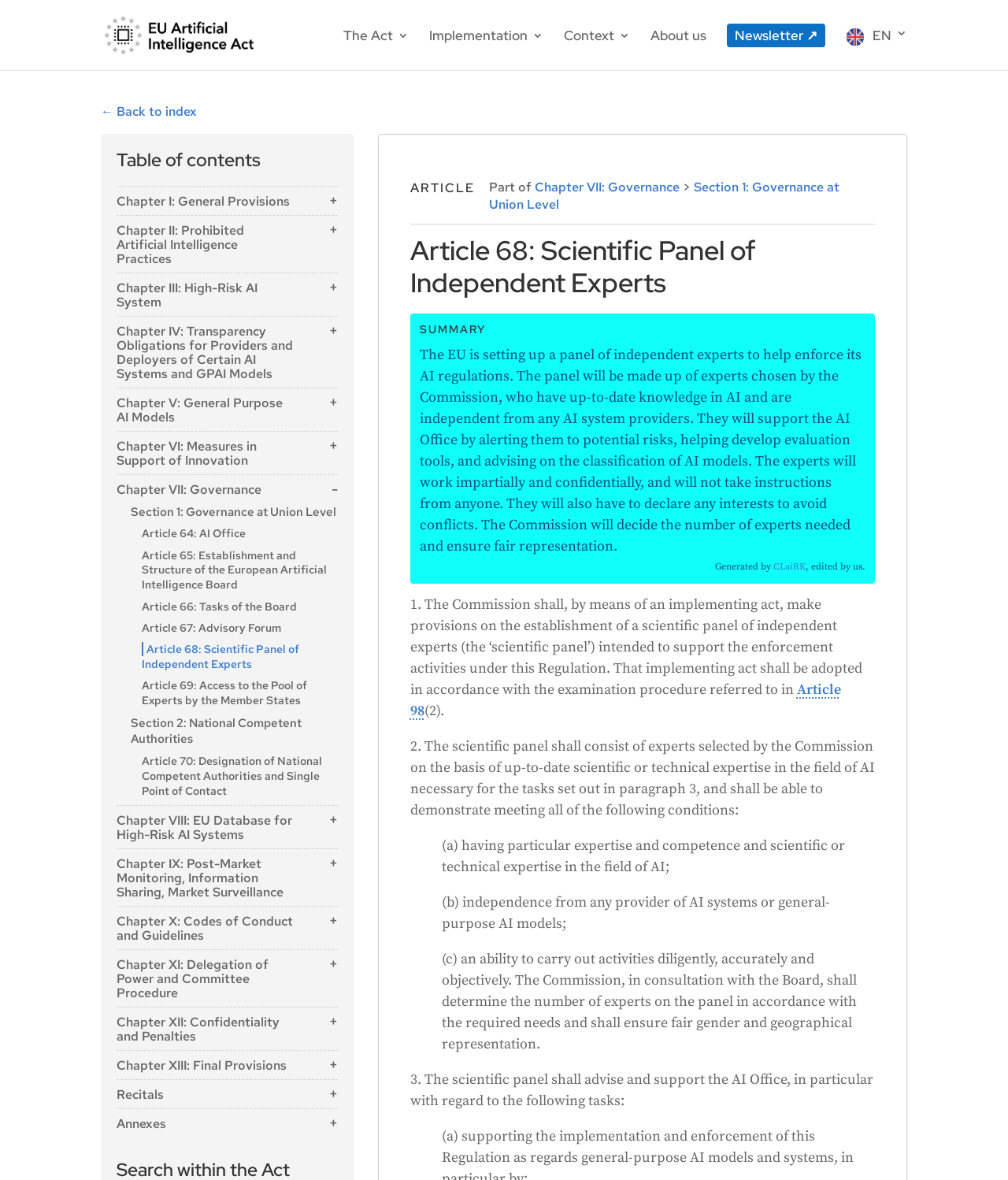Determine the main heading of the webpage and generate its text.

Article 68: Scientific Panel of Independent Experts